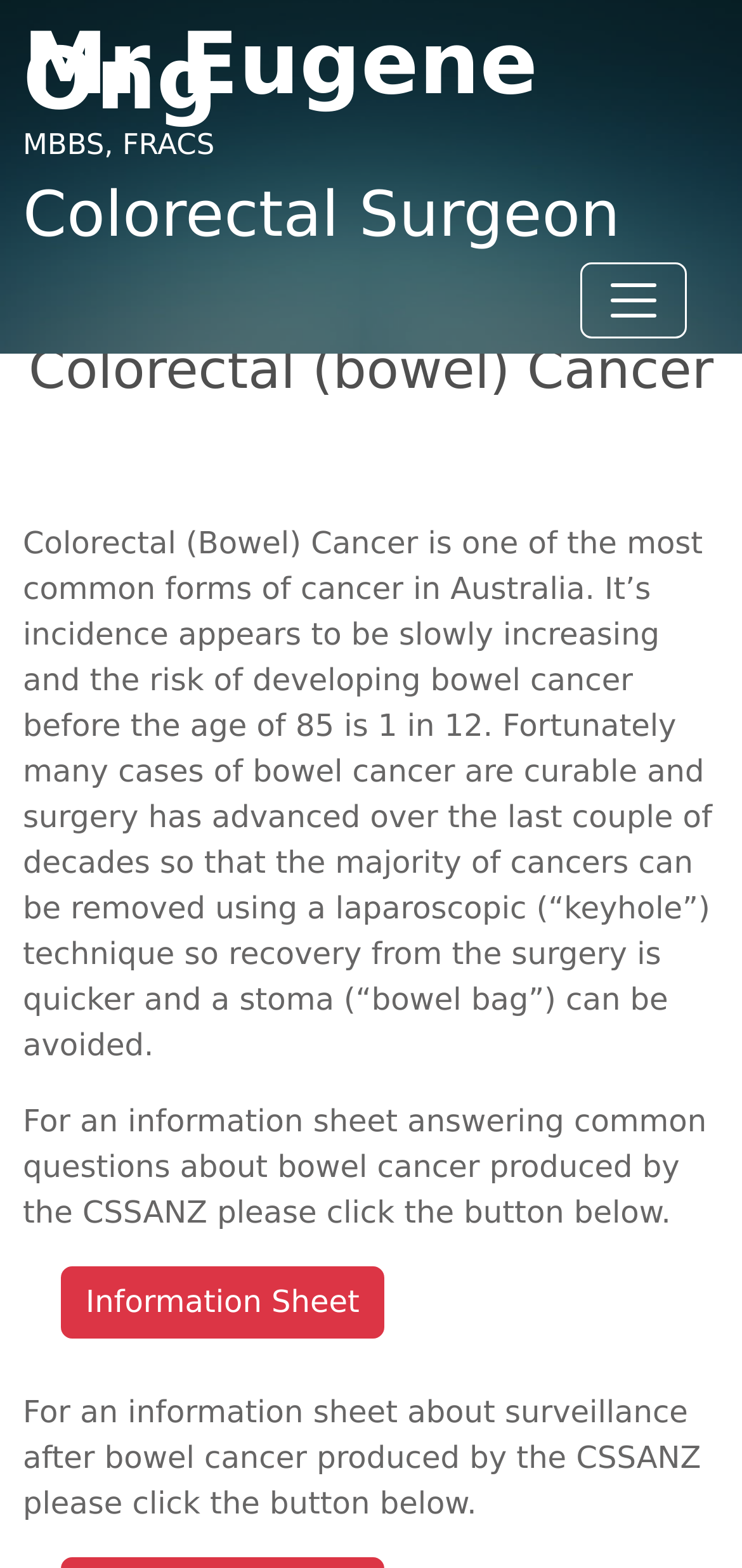Identify and provide the text content of the webpage's primary headline.

Mr Eugene Ong